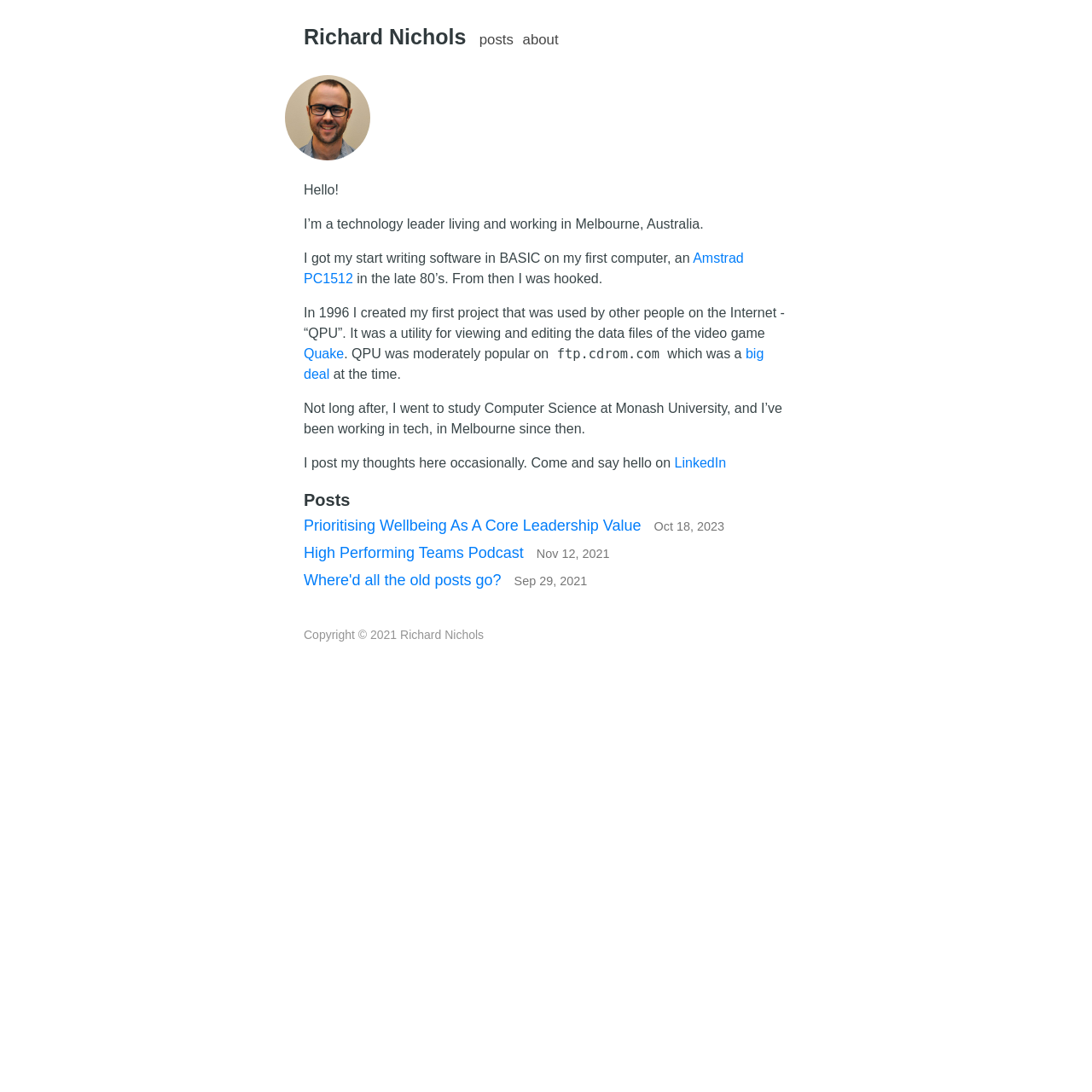What was the technology leader's first project on the Internet?
Use the screenshot to answer the question with a single word or phrase.

QPU